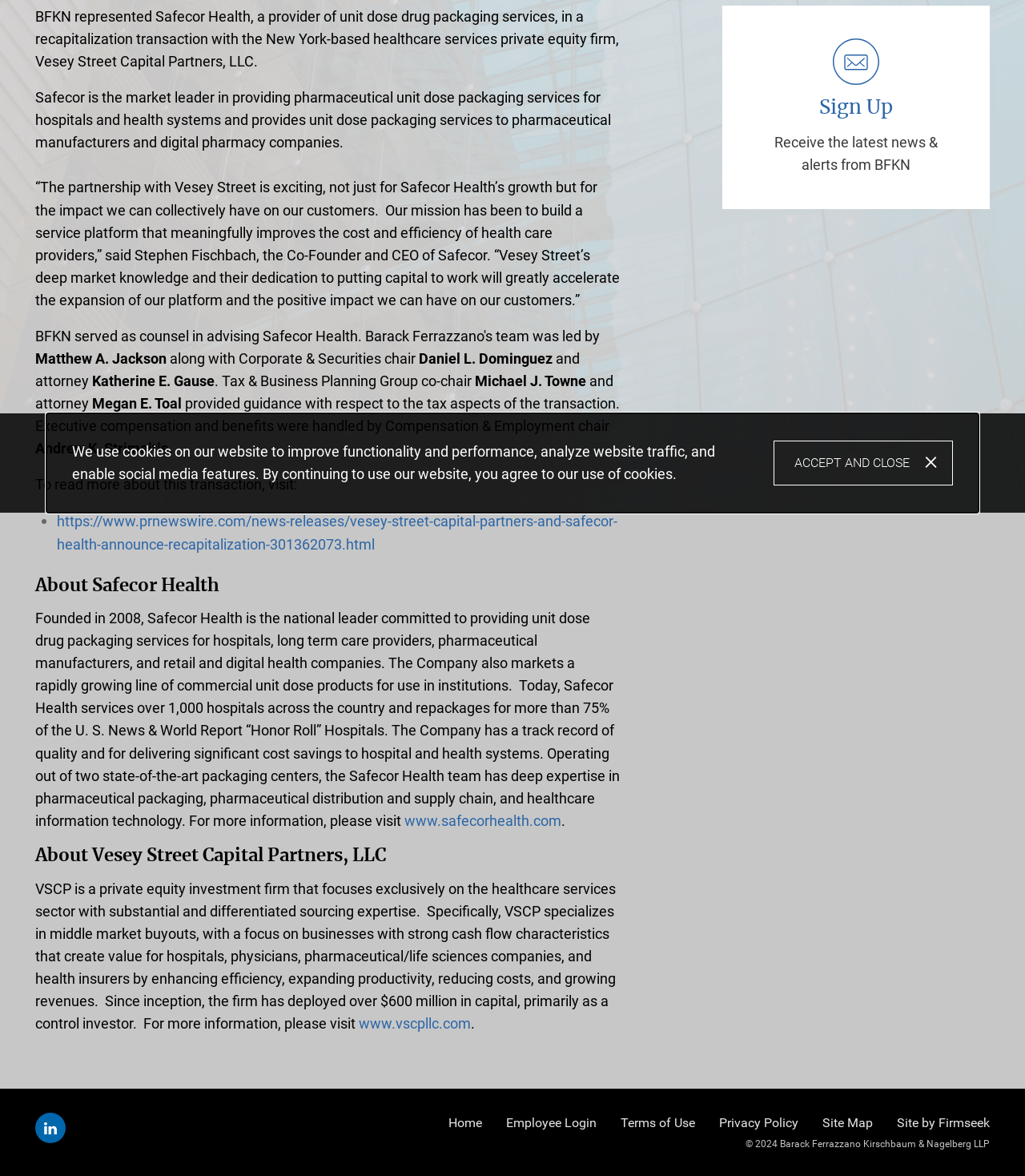Identify the bounding box for the given UI element using the description provided. Coordinates should be in the format (top-left x, top-left y, bottom-right x, bottom-right y) and must be between 0 and 1. Here is the description: Site Map

[0.802, 0.948, 0.852, 0.961]